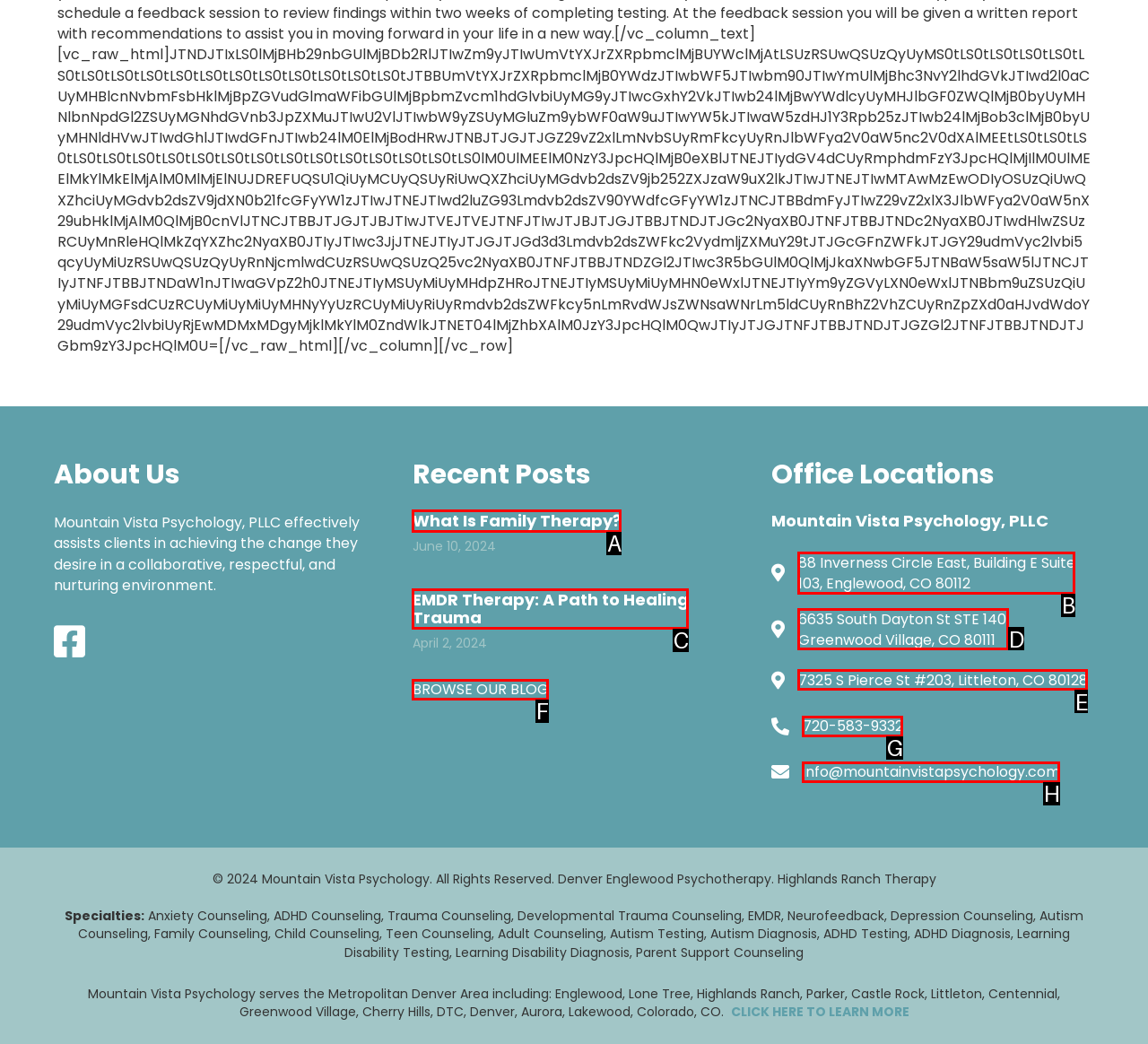Please select the letter of the HTML element that fits the description: Browse our blog. Answer with the option's letter directly.

F